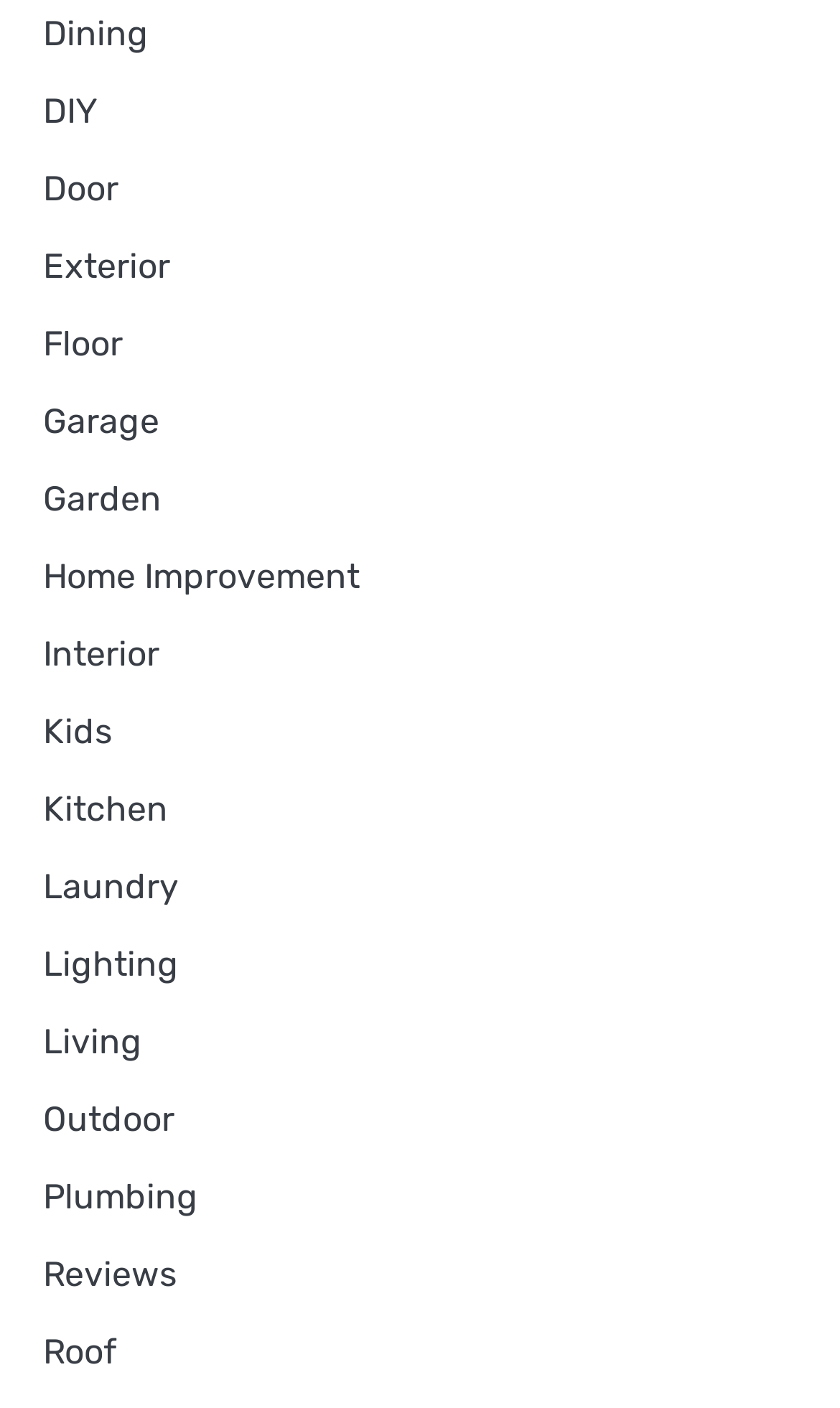Use a single word or phrase to answer the question: 
How many categories start with the letter 'L'?

2